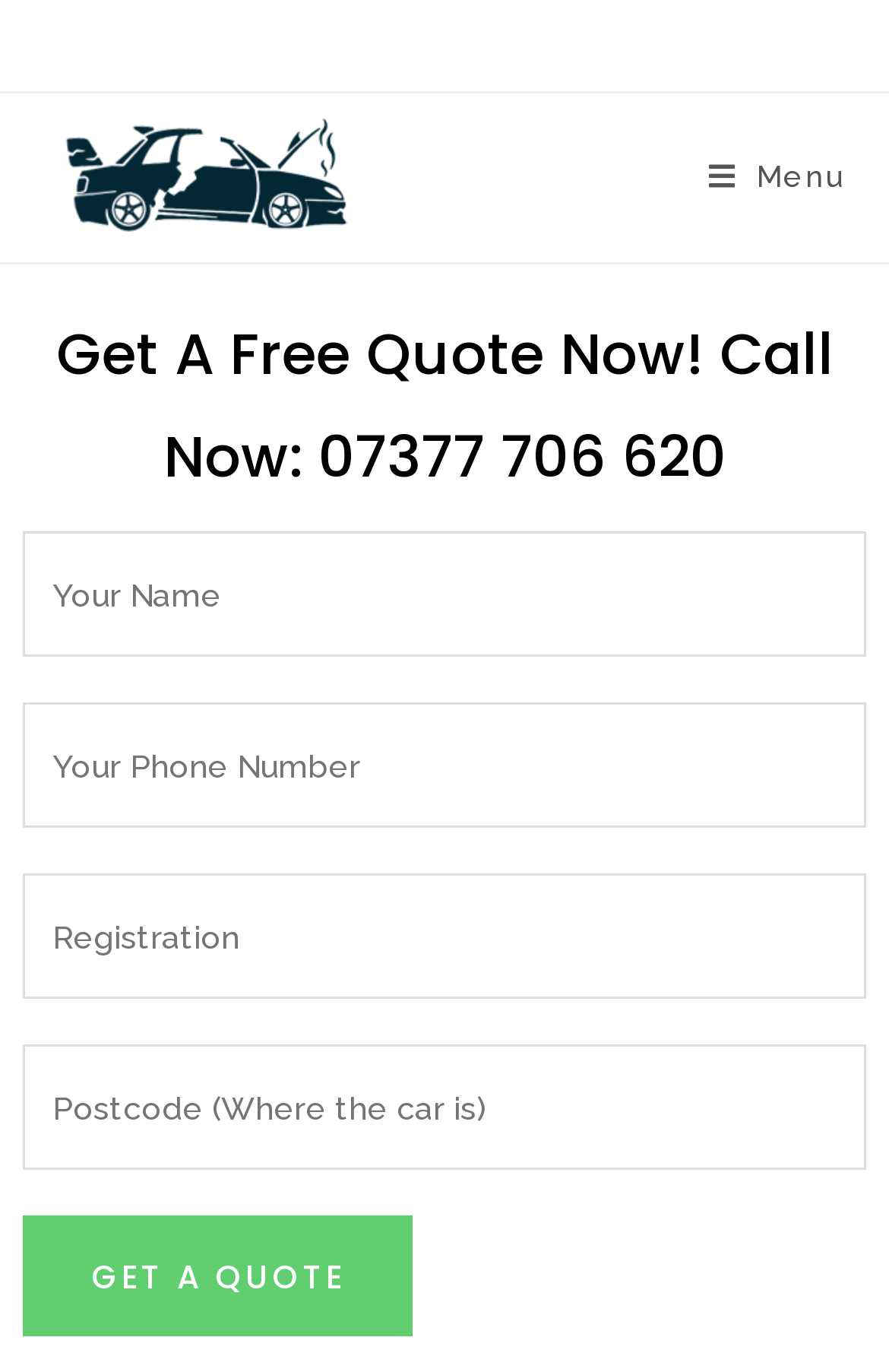Identify the bounding box for the described UI element: "name="Registration" placeholder="Registration"".

[0.026, 0.637, 0.974, 0.728]